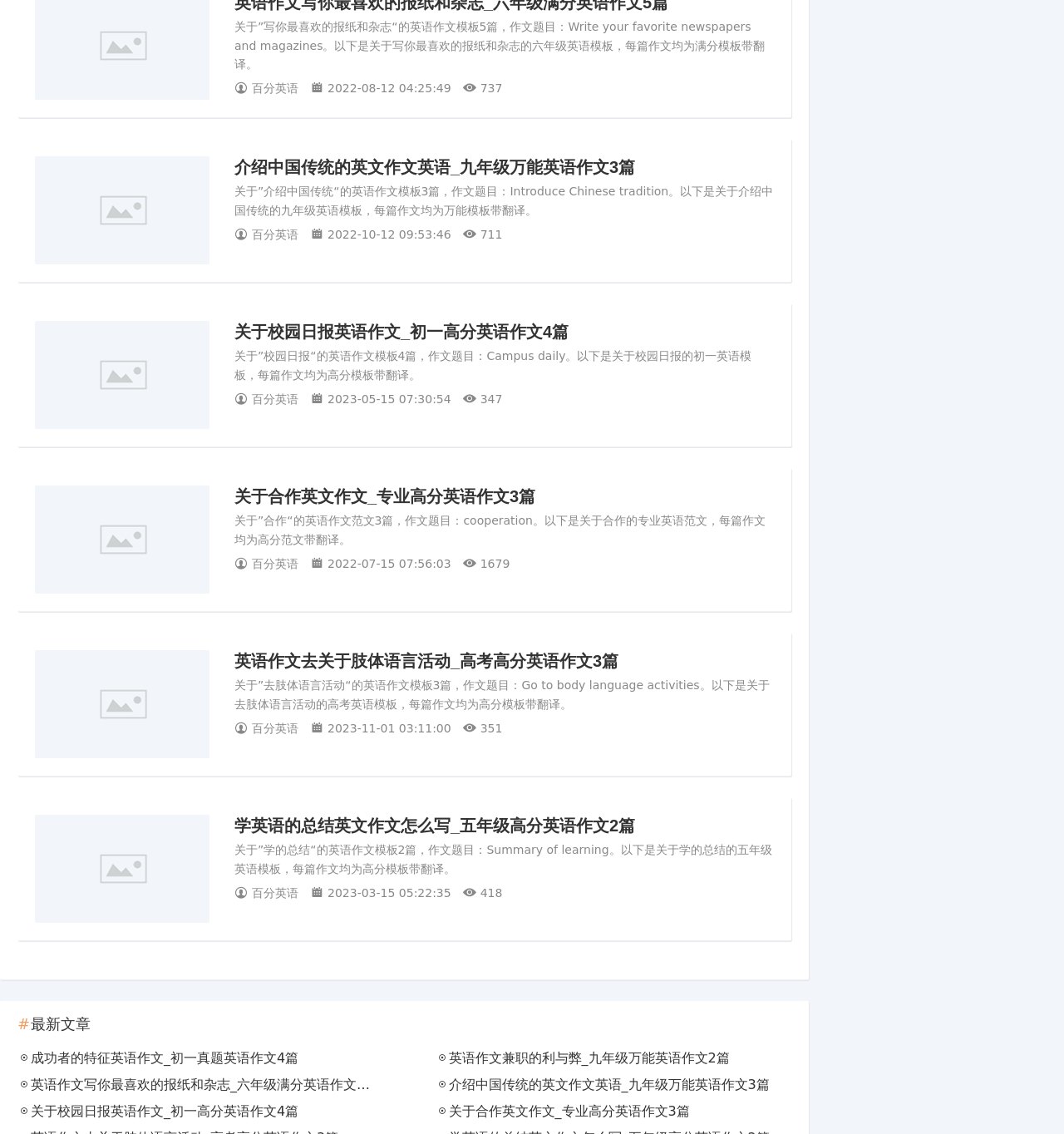Please provide the bounding box coordinates for the element that needs to be clicked to perform the instruction: "read the essay about campus daily". The coordinates must consist of four float numbers between 0 and 1, formatted as [left, top, right, bottom].

[0.22, 0.283, 0.727, 0.303]